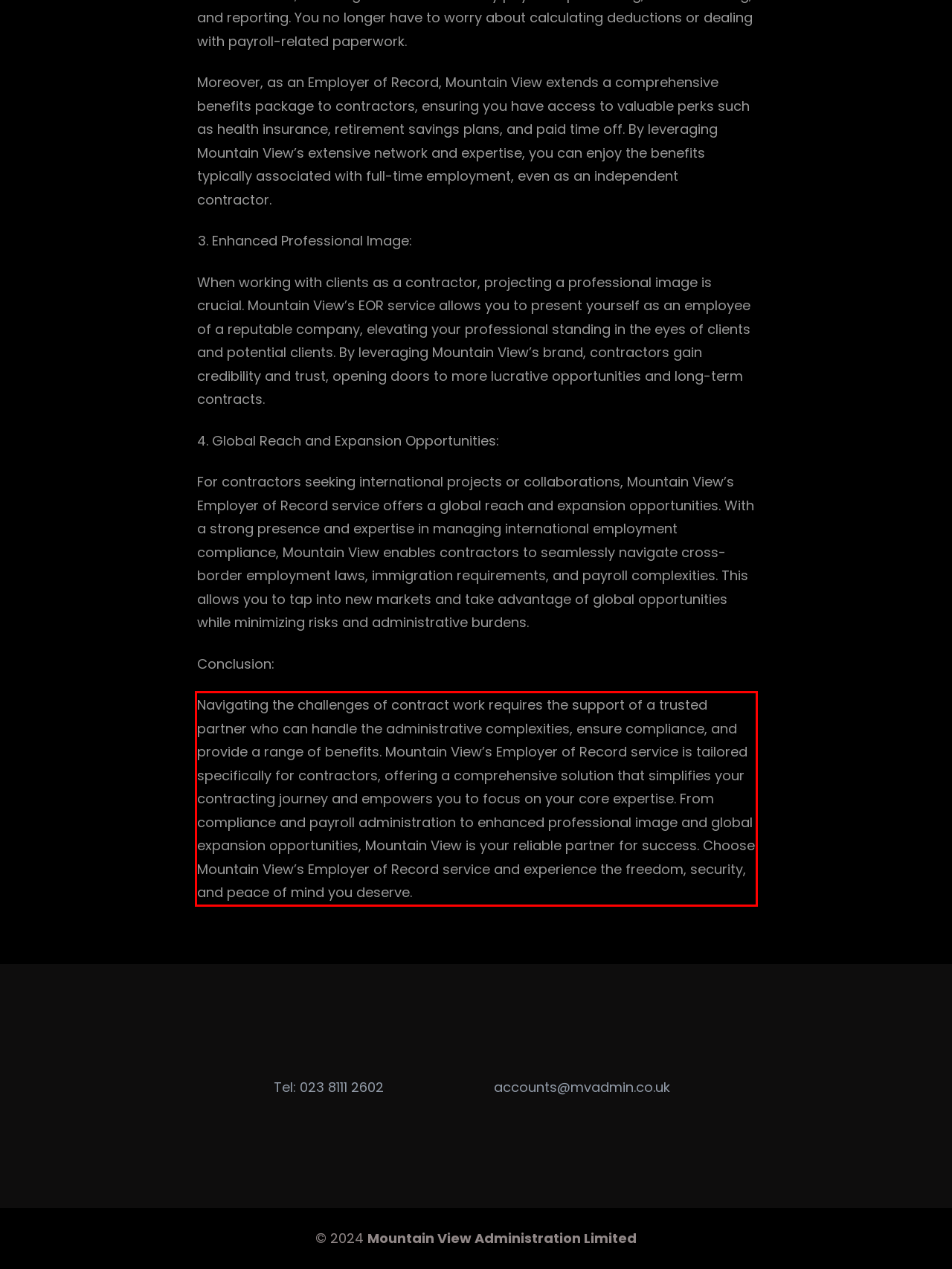You have a screenshot of a webpage where a UI element is enclosed in a red rectangle. Perform OCR to capture the text inside this red rectangle.

Navigating the challenges of contract work requires the support of a trusted partner who can handle the administrative complexities, ensure compliance, and provide a range of benefits. Mountain View’s Employer of Record service is tailored specifically for contractors, offering a comprehensive solution that simplifies your contracting journey and empowers you to focus on your core expertise. From compliance and payroll administration to enhanced professional image and global expansion opportunities, Mountain View is your reliable partner for success. Choose Mountain View’s Employer of Record service and experience the freedom, security, and peace of mind you deserve.